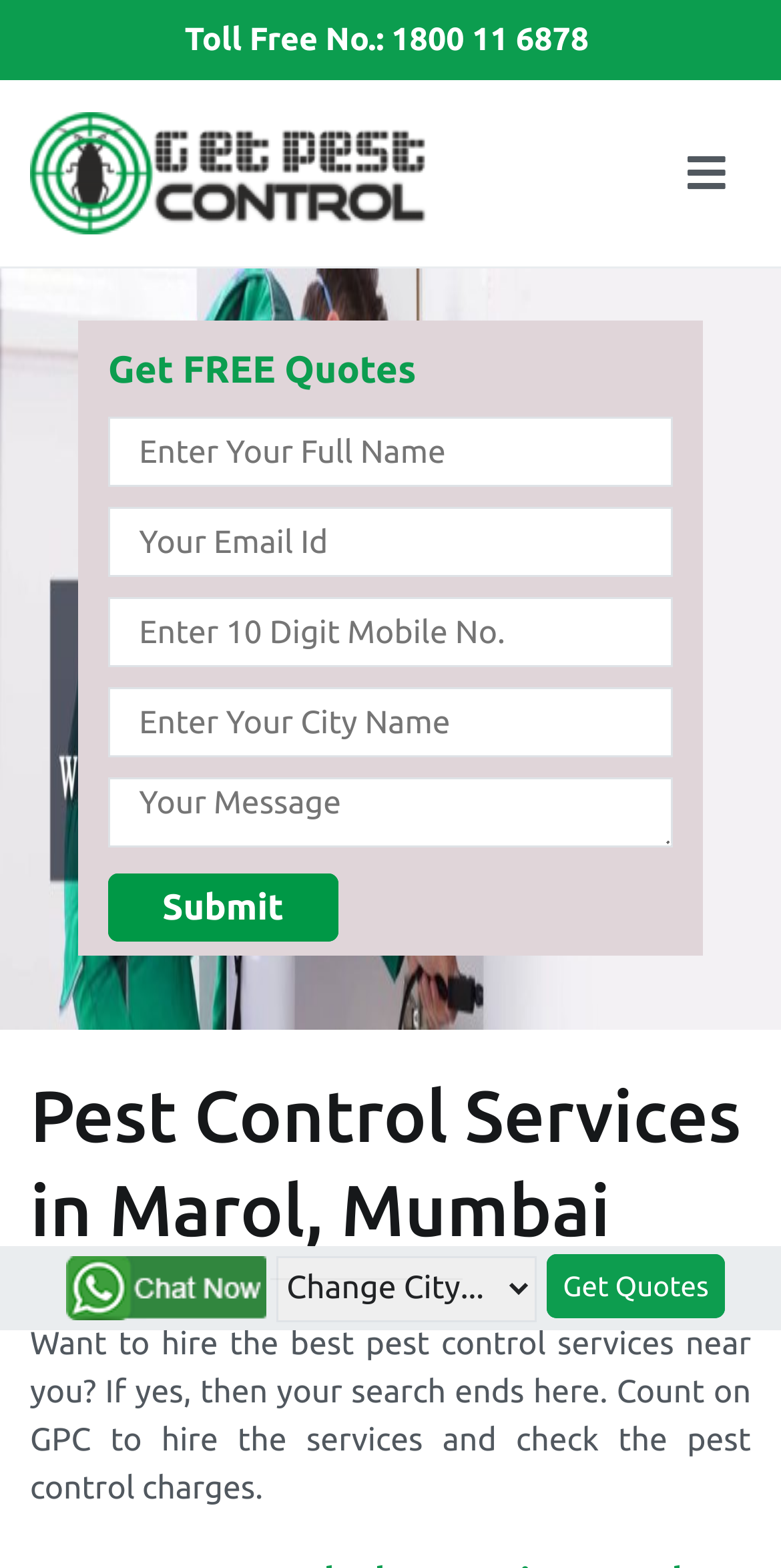Please find and generate the text of the main header of the webpage.

Pest Control Services in Marol, Mumbai